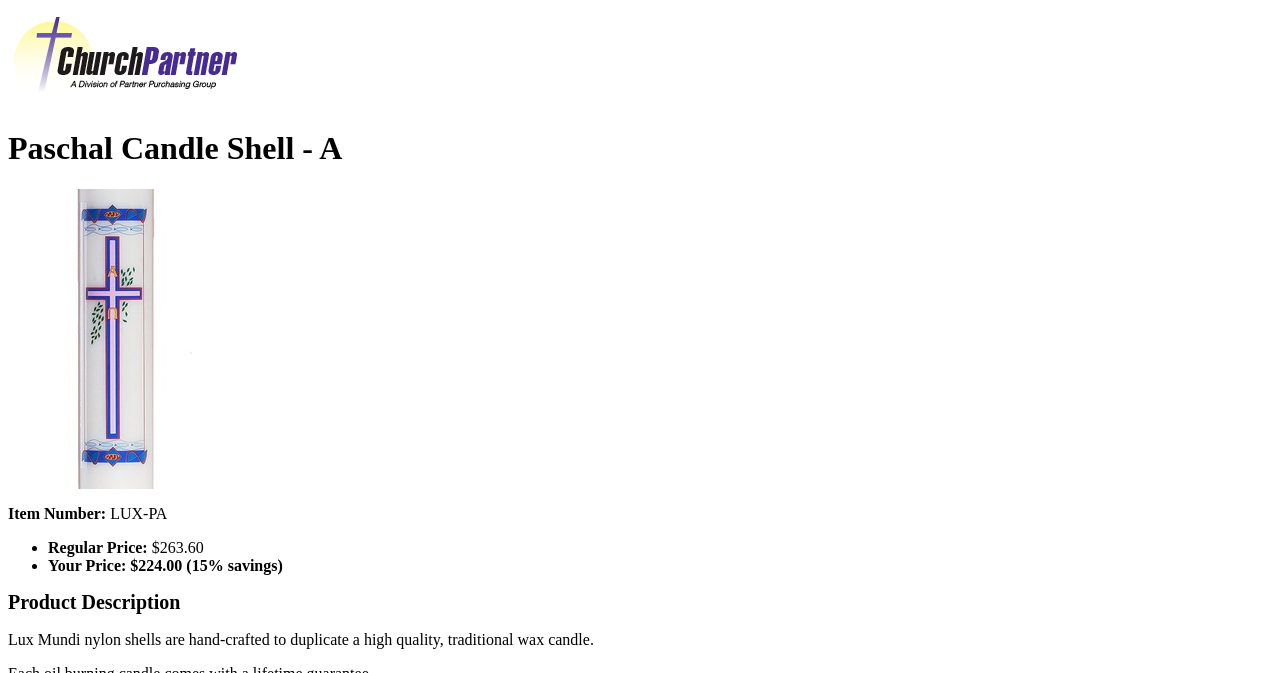What is the regular price of the product?
By examining the image, provide a one-word or phrase answer.

$263.60